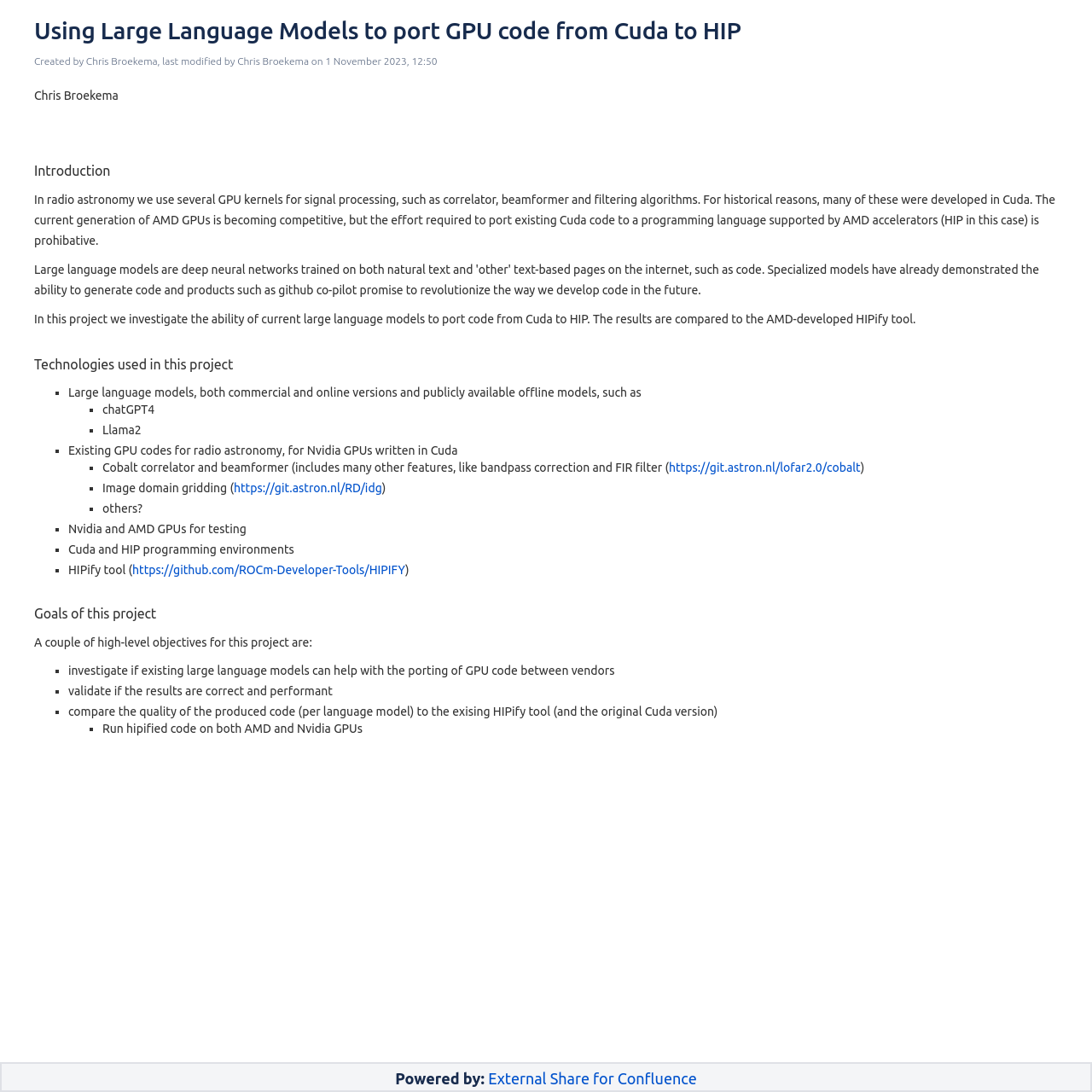What is the goal of this project?
Based on the screenshot, provide a one-word or short-phrase response.

Investigate porting GPU code between vendors